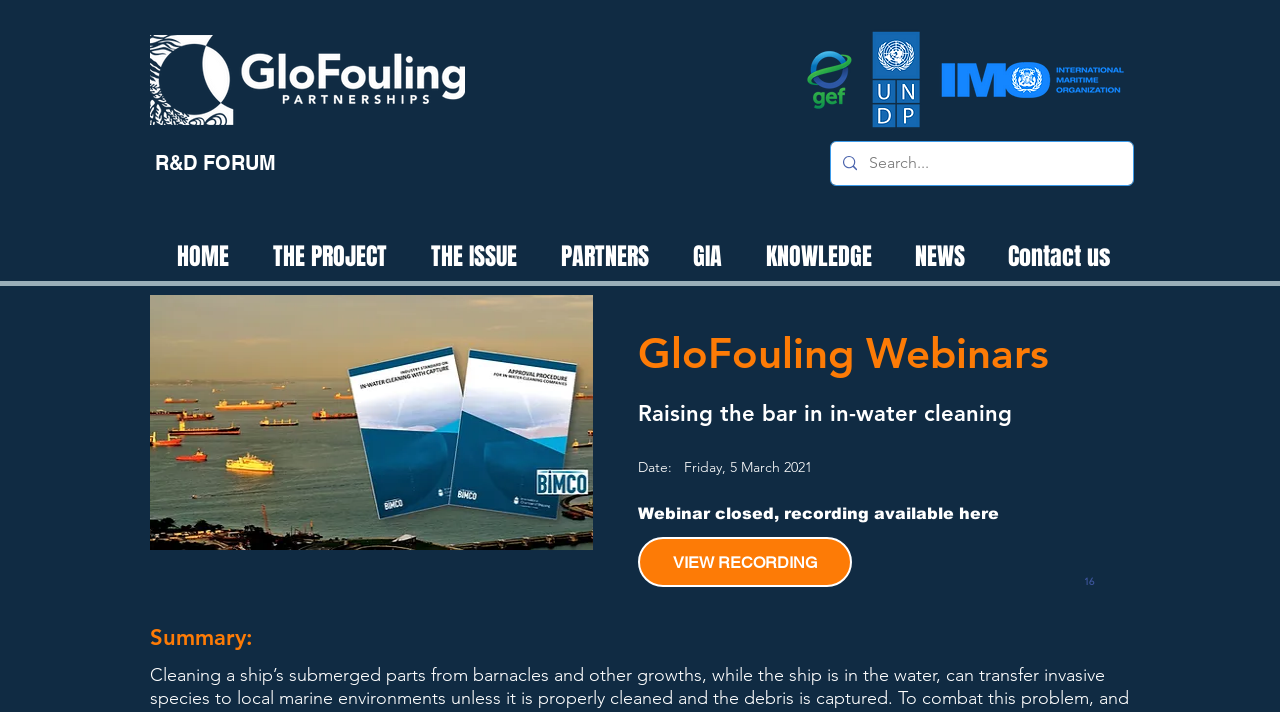Please provide a brief answer to the question using only one word or phrase: 
What is the topic of the webinar?

In-water cleaning